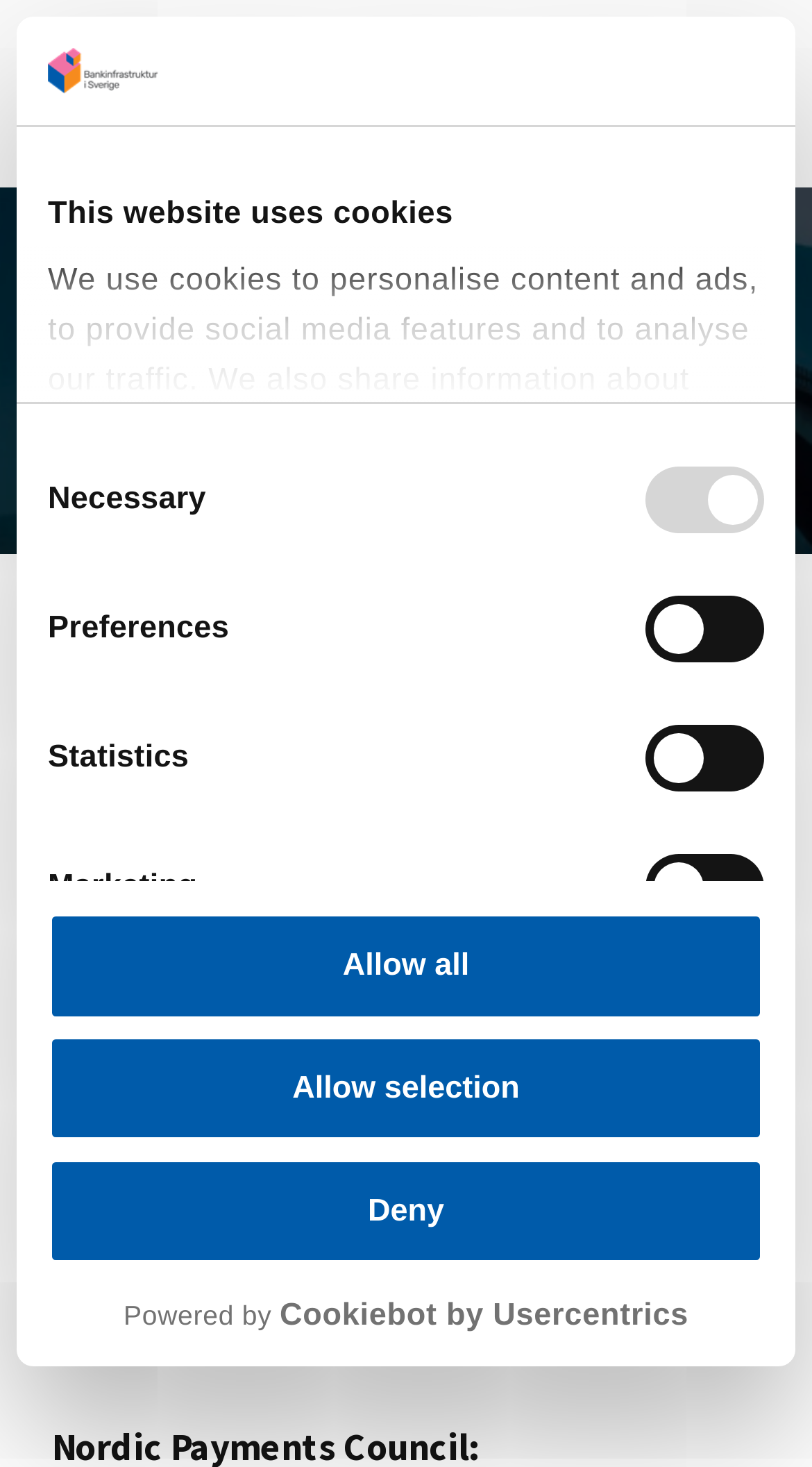What is the principal heading displayed on the webpage?

Camilla Åkerman ny chef för Nordic Payments Council